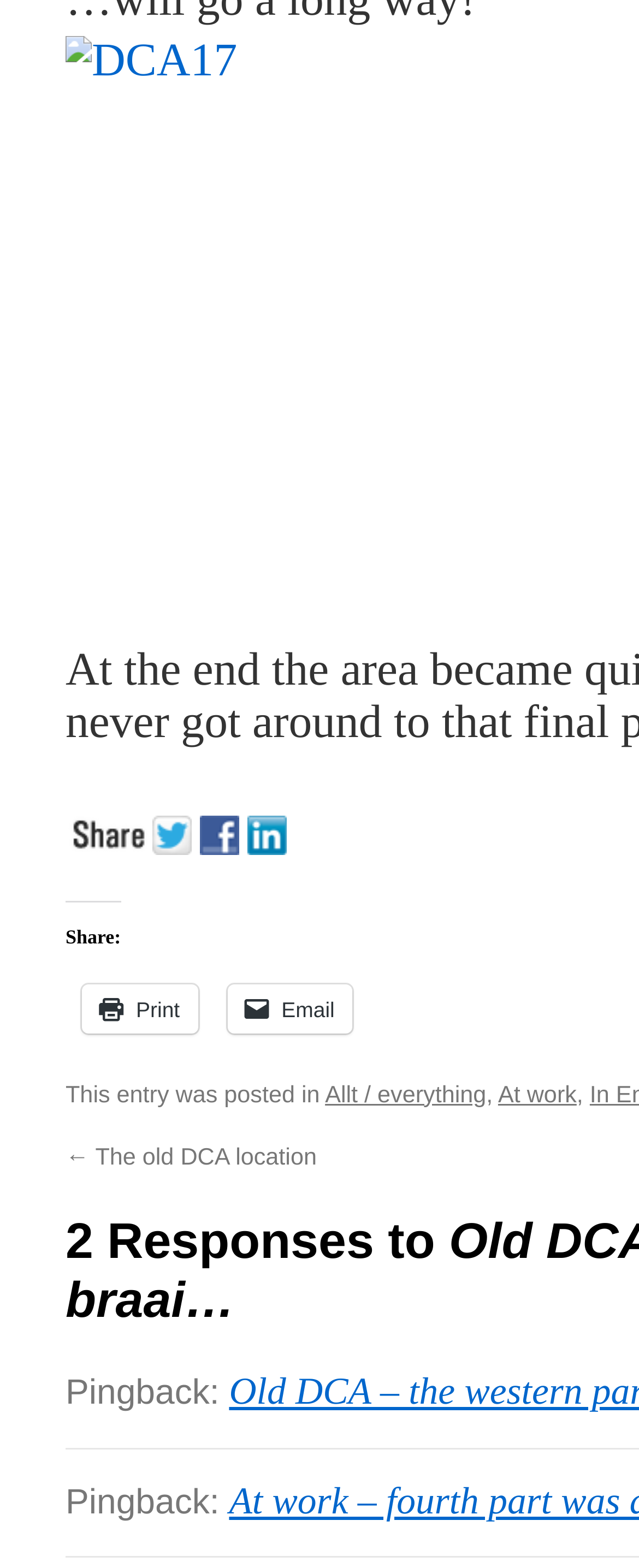Identify the coordinates of the bounding box for the element that must be clicked to accomplish the instruction: "View all posts".

[0.509, 0.69, 0.761, 0.707]